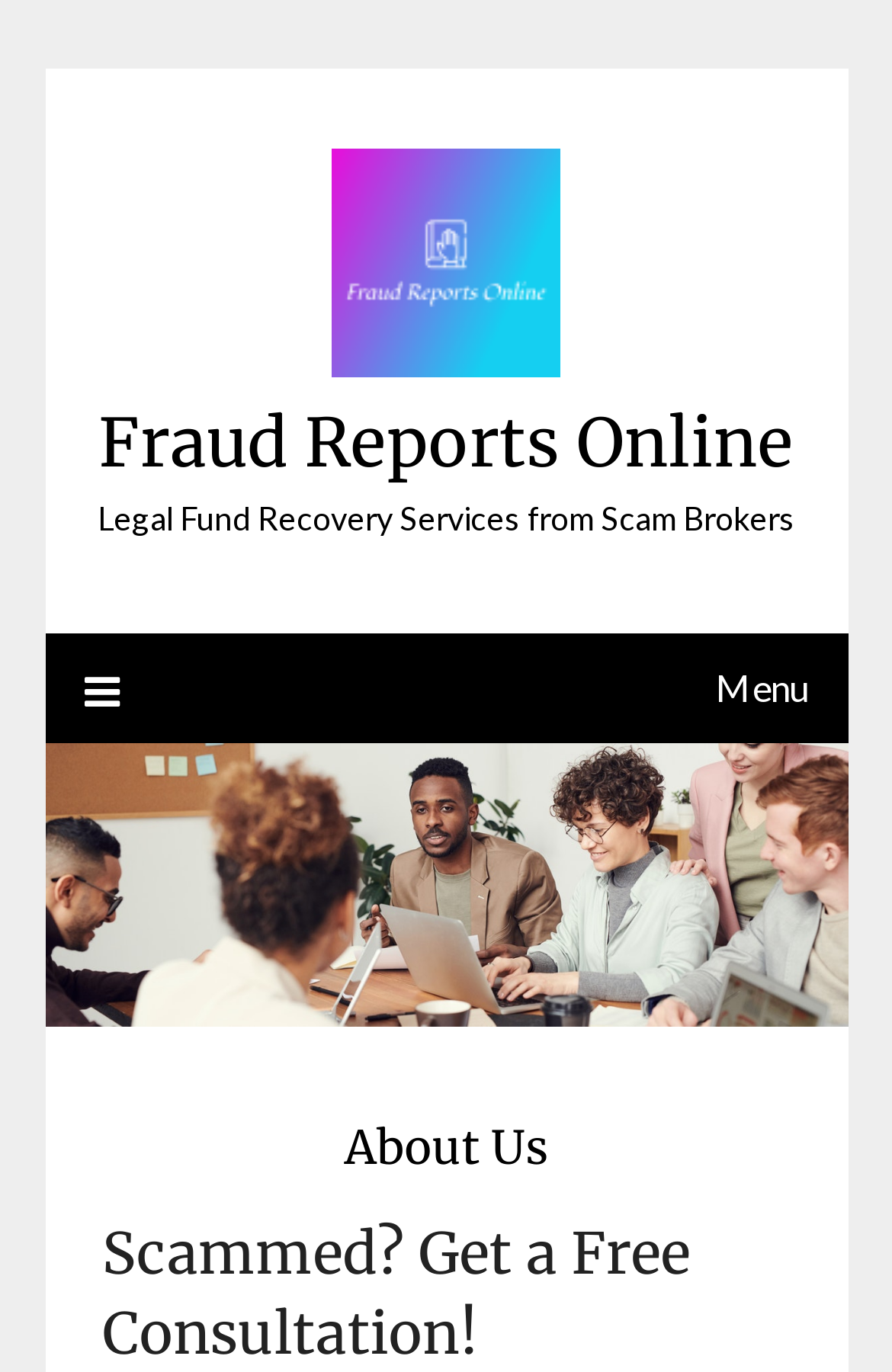Provide the bounding box coordinates, formatted as (top-left x, top-left y, bottom-right x, bottom-right y), with all values being floating point numbers between 0 and 1. Identify the bounding box of the UI element that matches the description: Fraud Reports Online

[0.11, 0.292, 0.89, 0.353]